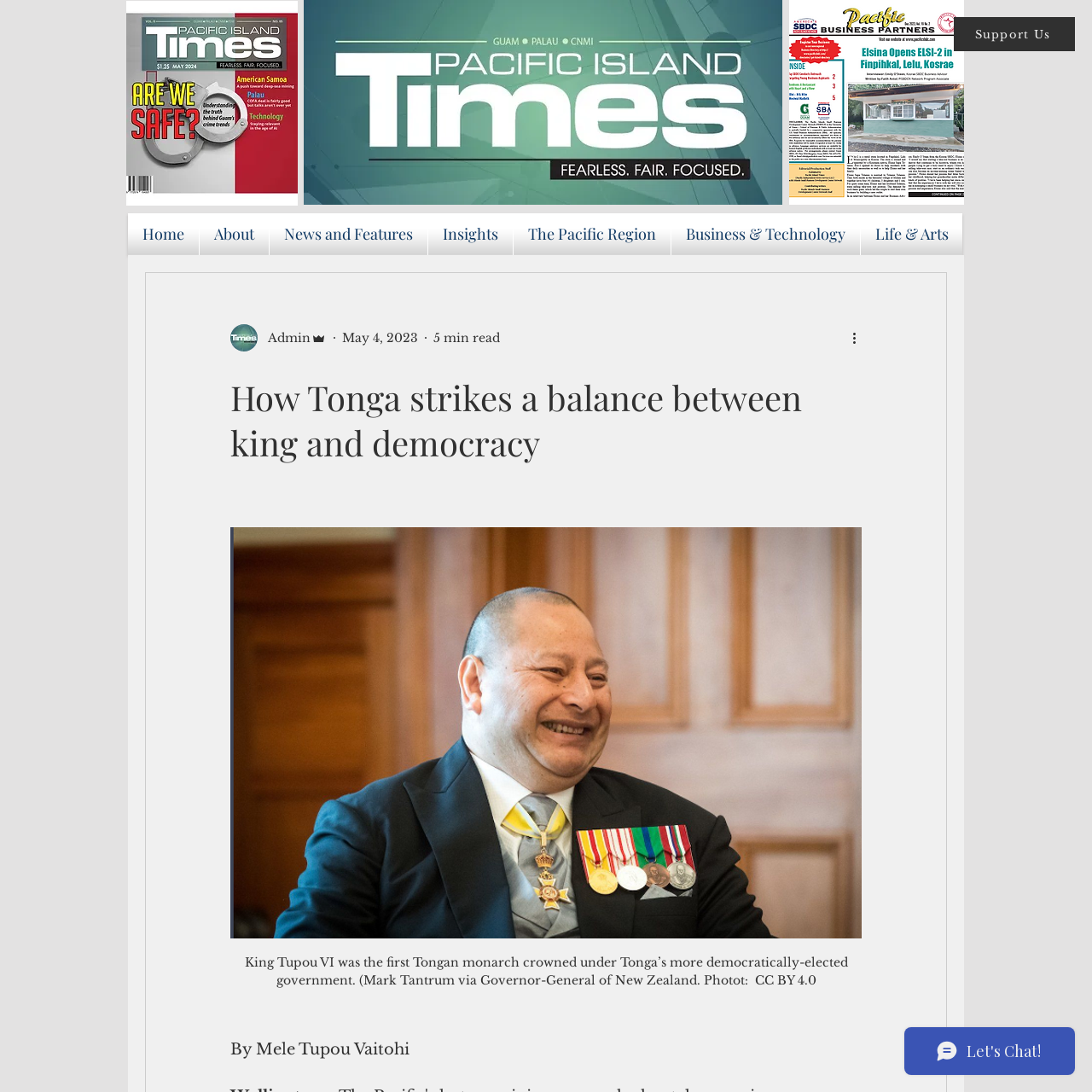Identify the bounding box coordinates for the element you need to click to achieve the following task: "Read the article 'How Tonga strikes a balance between king and democracy'". Provide the bounding box coordinates as four float numbers between 0 and 1, in the form [left, top, right, bottom].

[0.211, 0.343, 0.789, 0.426]